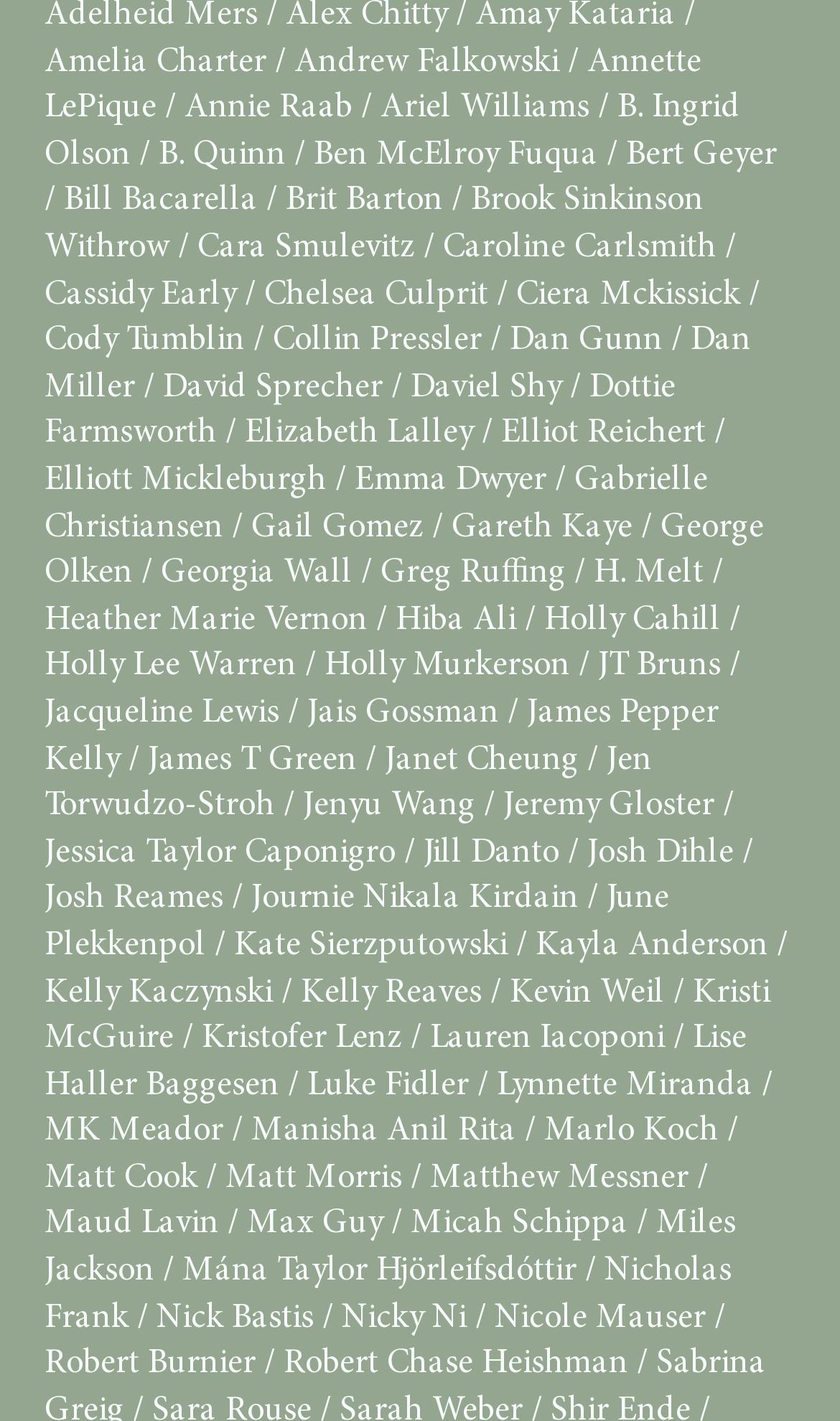Please give a succinct answer to the question in one word or phrase:
What is the name of the person listed after 'Ben McElroy Fuqua'?

Bert Geyer